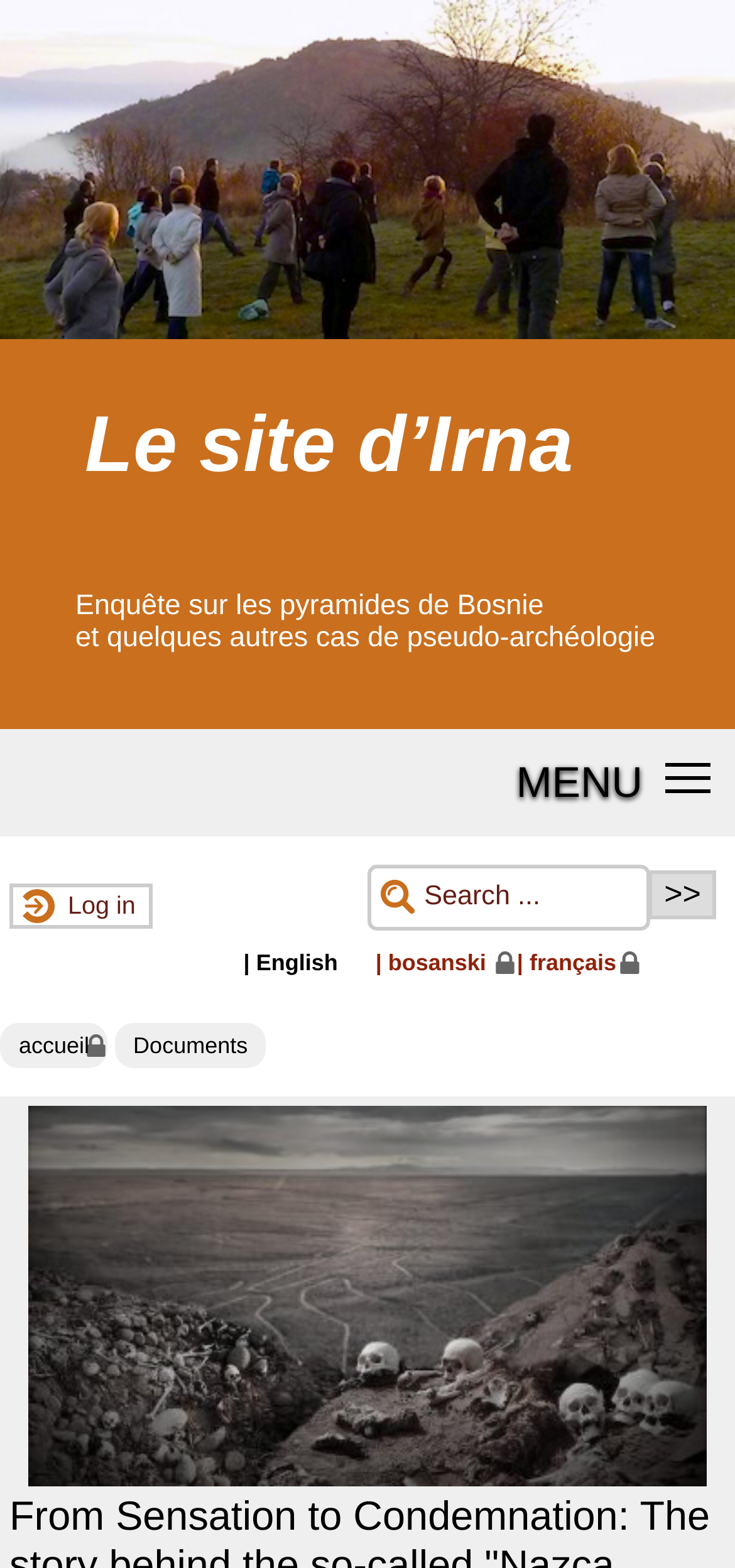Please provide the bounding box coordinate of the region that matches the element description: MENU. Coordinates should be in the format (top-left x, top-left y, bottom-right x, bottom-right y) and all values should be between 0 and 1.

[0.0, 0.465, 1.0, 0.533]